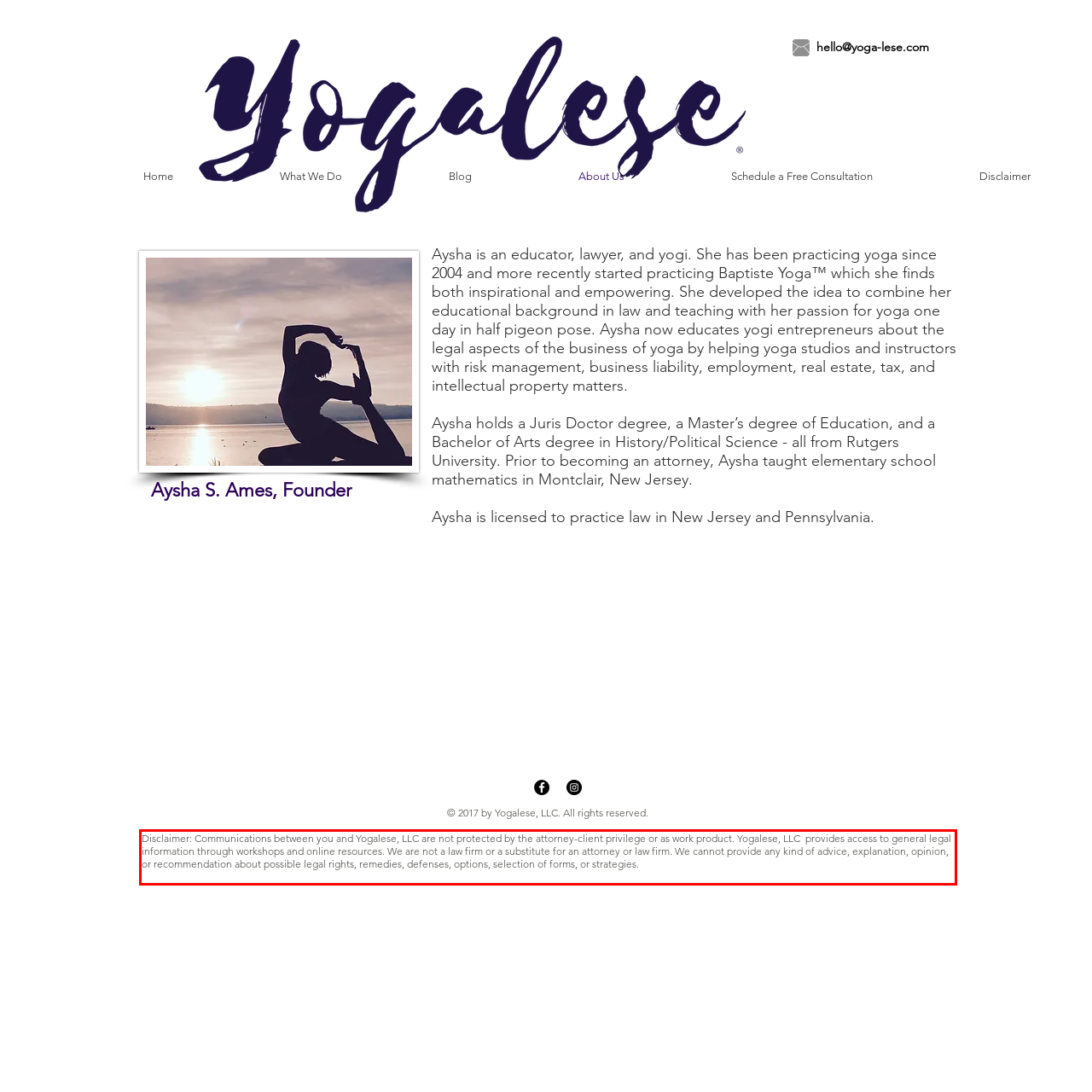Please perform OCR on the UI element surrounded by the red bounding box in the given webpage screenshot and extract its text content.

Disclaimer: Communications between you and Yogalese, LLC are not protected by the attorney-client privilege or as work product. Yogalese, LLC provides access to general legal information through workshops and online resources. We are not a law firm or a substitute for an attorney or law firm. We cannot provide any kind of advice, explanation, opinion, or recommendation about possible legal rights, remedies, defenses, options, selection of forms, or strategies.